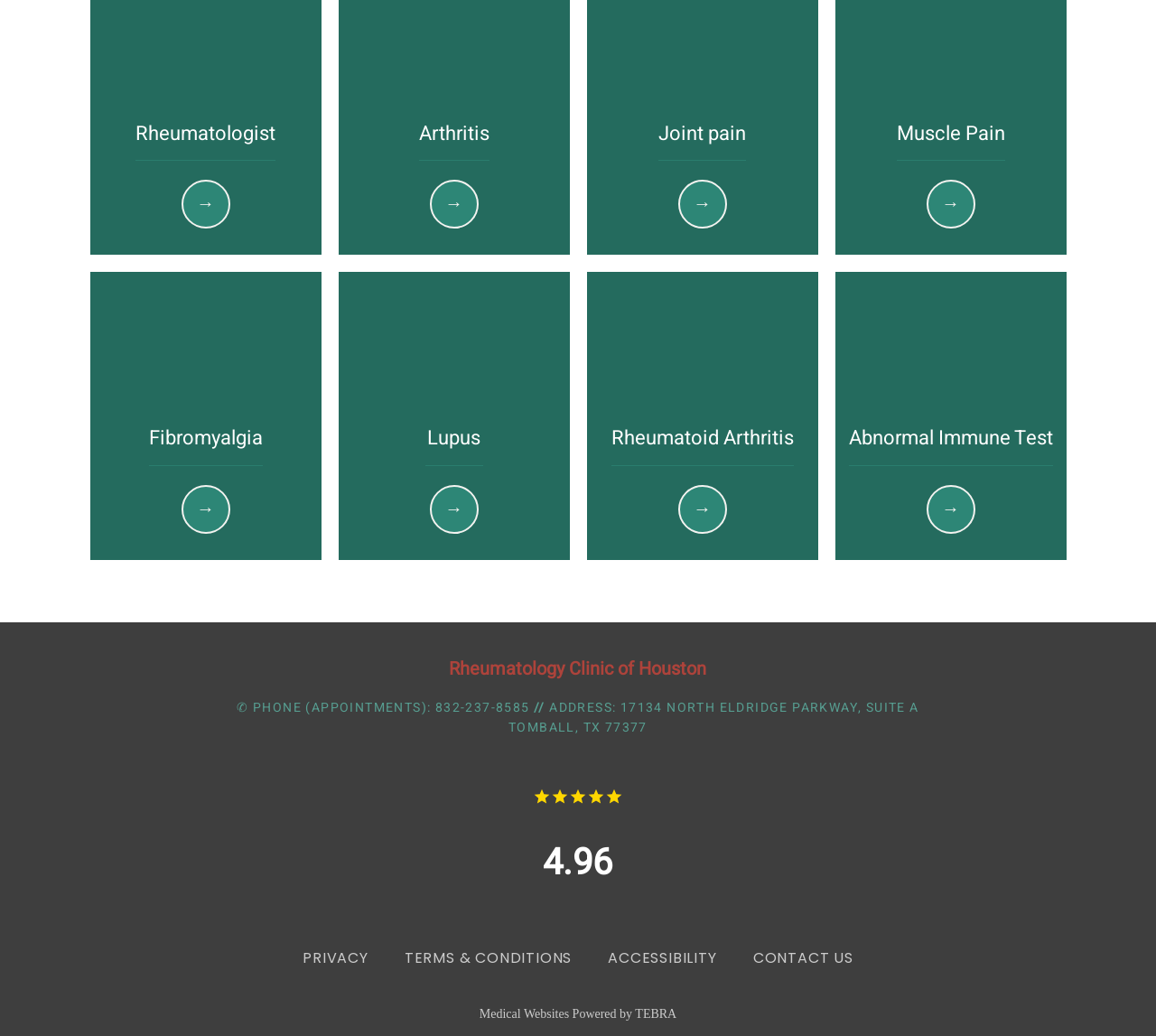Please identify the bounding box coordinates of the element's region that I should click in order to complete the following instruction: "View information about Fibromyalgia". The bounding box coordinates consist of four float numbers between 0 and 1, i.e., [left, top, right, bottom].

[0.153, 0.464, 0.203, 0.523]